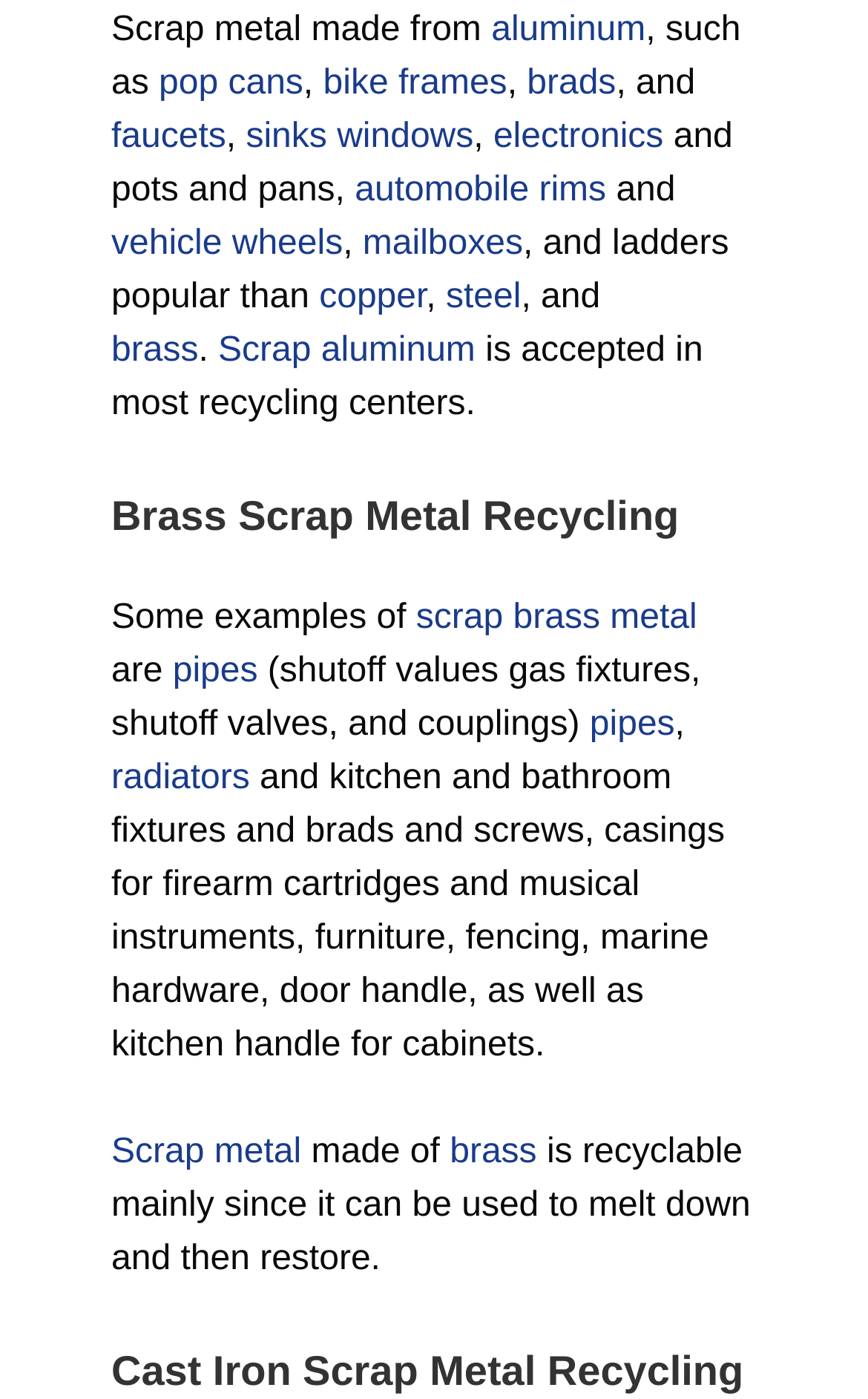Specify the bounding box coordinates of the element's region that should be clicked to achieve the following instruction: "Read about scrap metal made of brass". The bounding box coordinates consist of four float numbers between 0 and 1, in the format [left, top, right, bottom].

[0.518, 0.81, 0.618, 0.837]